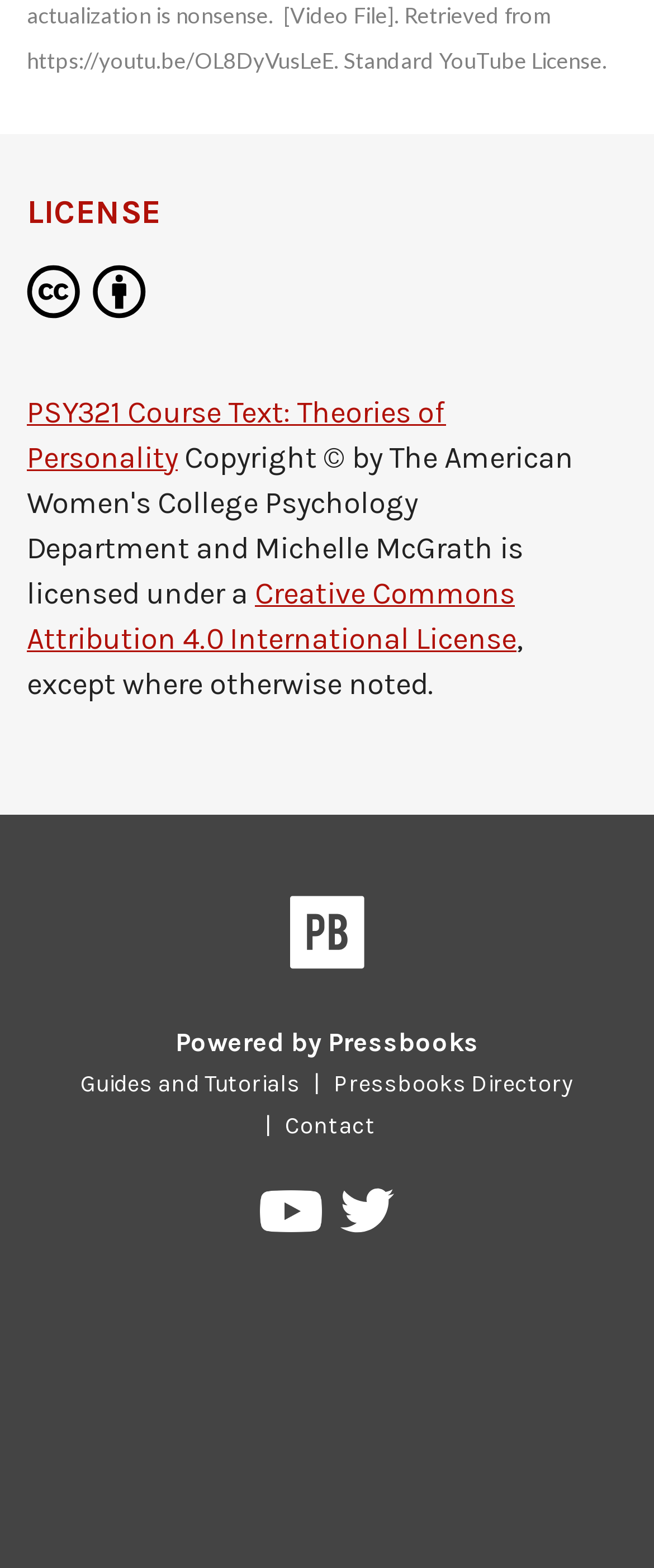What is the name of the platform that powers this website?
Based on the image, answer the question with as much detail as possible.

The answer can be found by looking at the link 'Powered by Pressbooks' at the bottom of the page, which indicates that Pressbooks is the platform that powers this website.